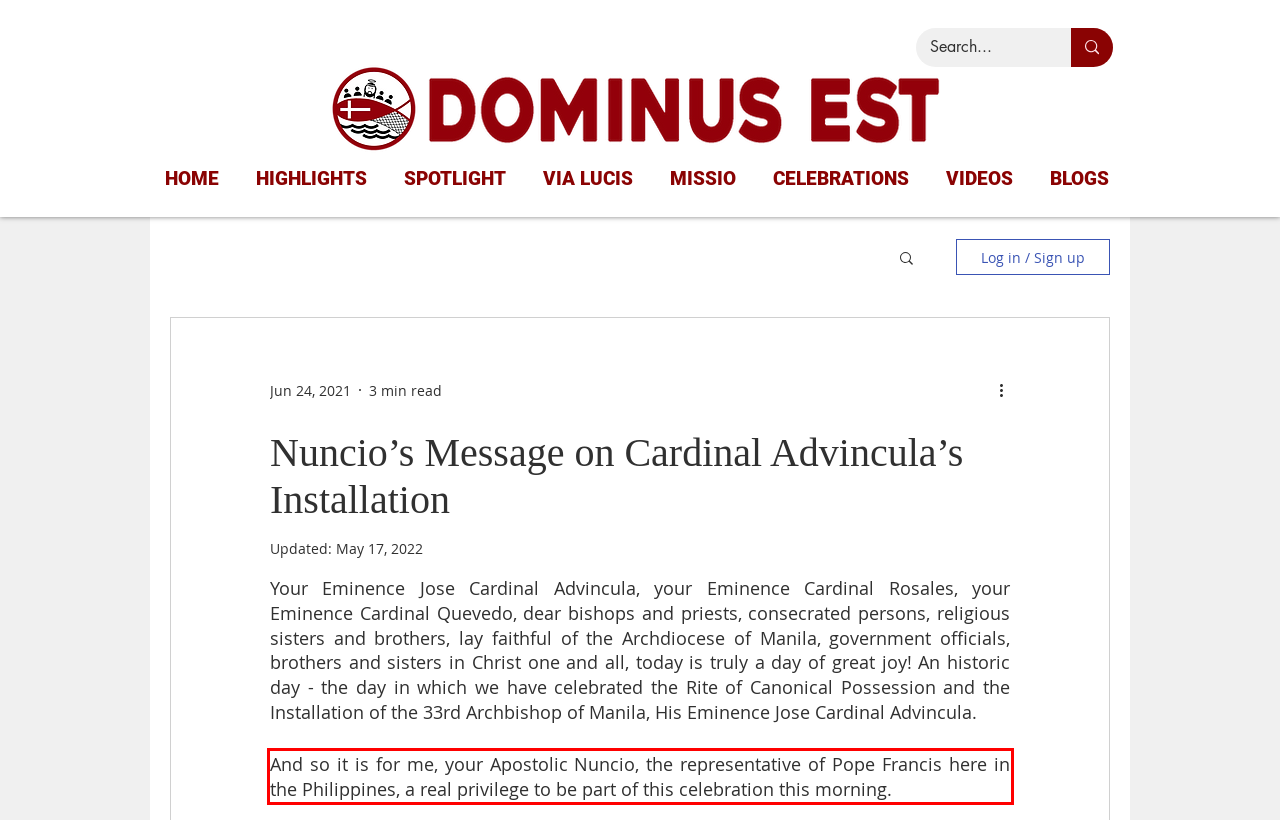Given a screenshot of a webpage containing a red rectangle bounding box, extract and provide the text content found within the red bounding box.

And so it is for me, your Apostolic Nuncio, the representative of Pope Francis here in the Philippines, a real privilege to be part of this celebration this morning.